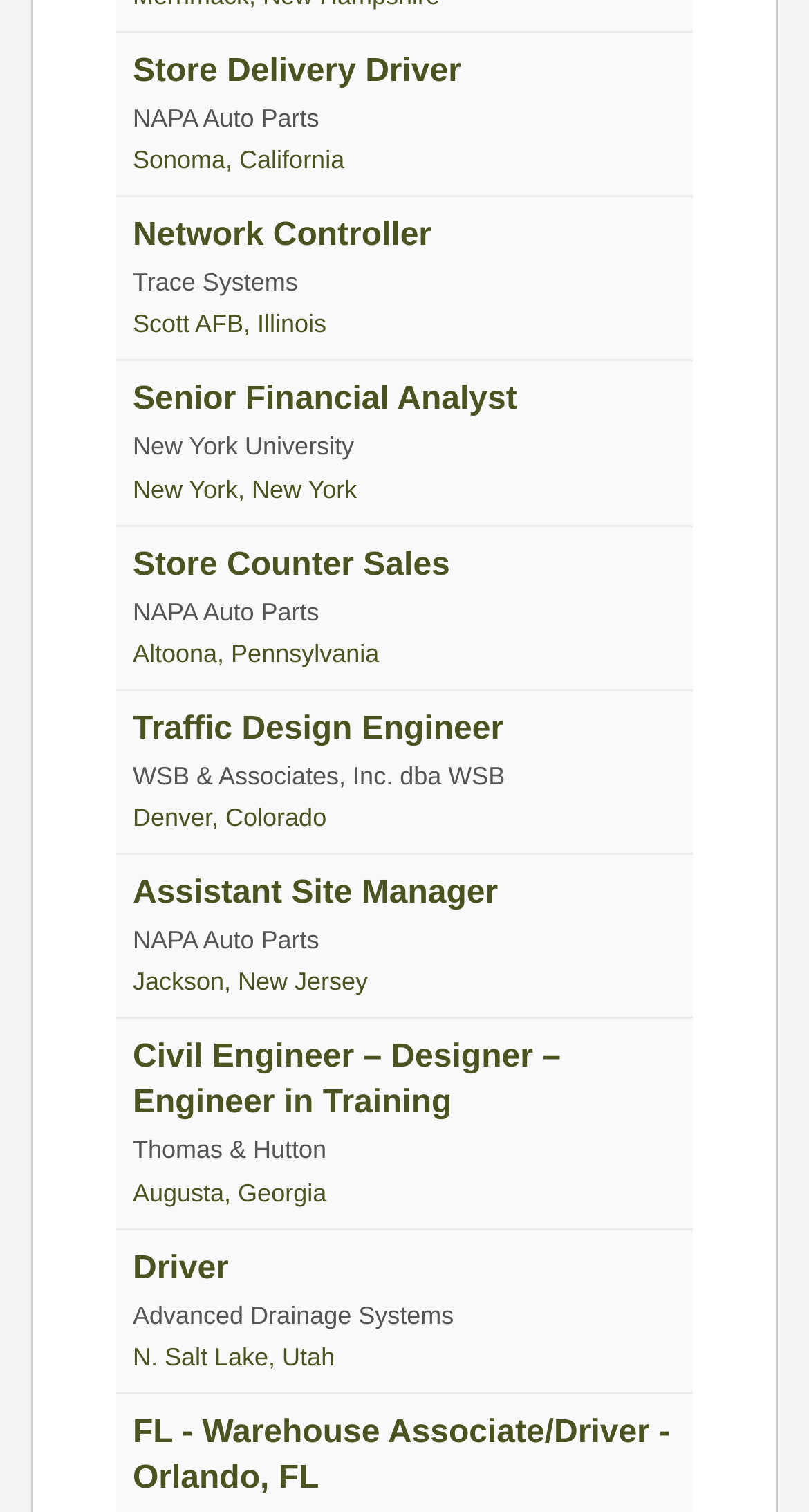Where is the Network Controller job located?
Give a one-word or short-phrase answer derived from the screenshot.

Scott AFB, Illinois